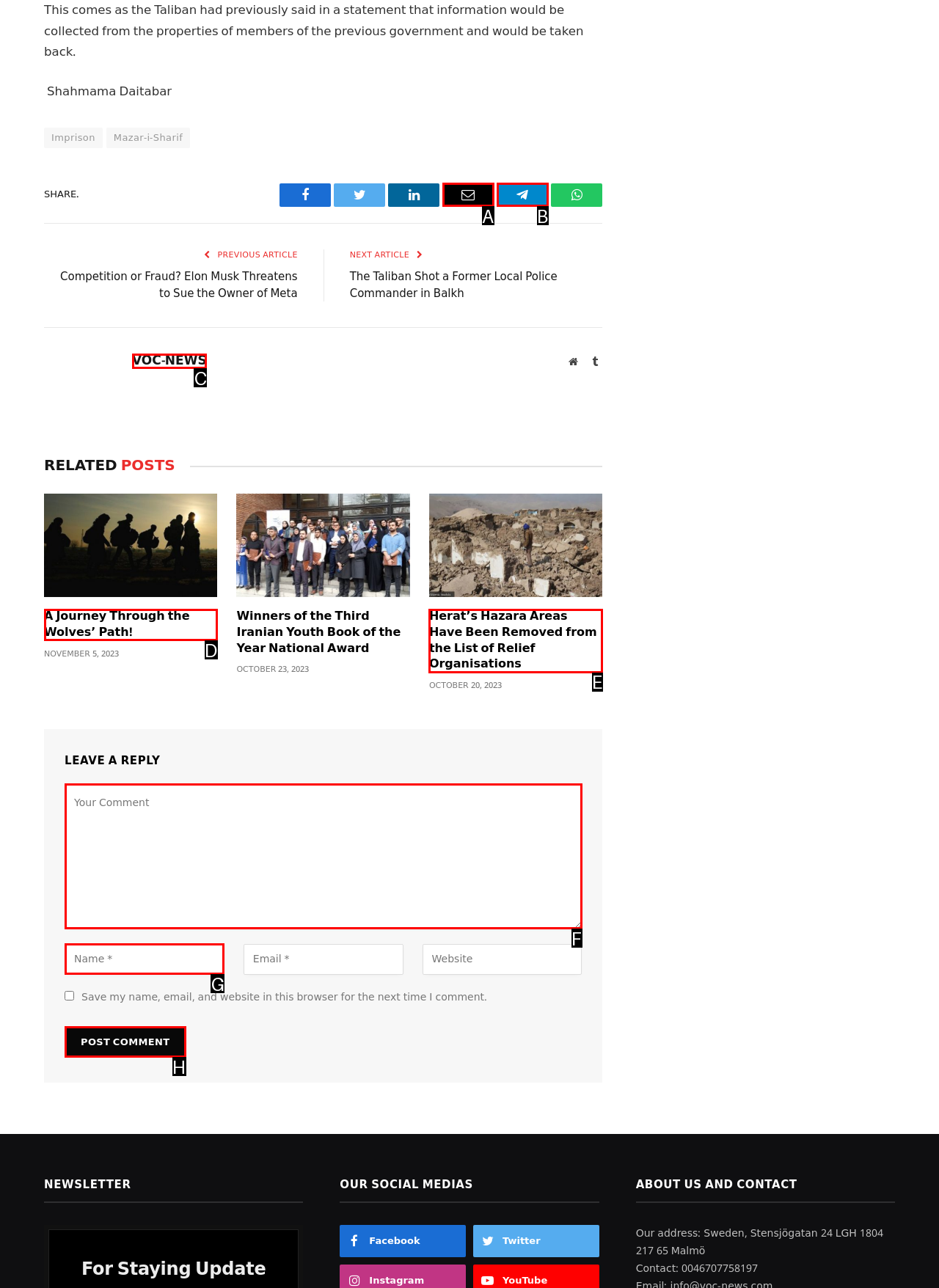Choose the HTML element that should be clicked to achieve this task: Post a comment
Respond with the letter of the correct choice.

H